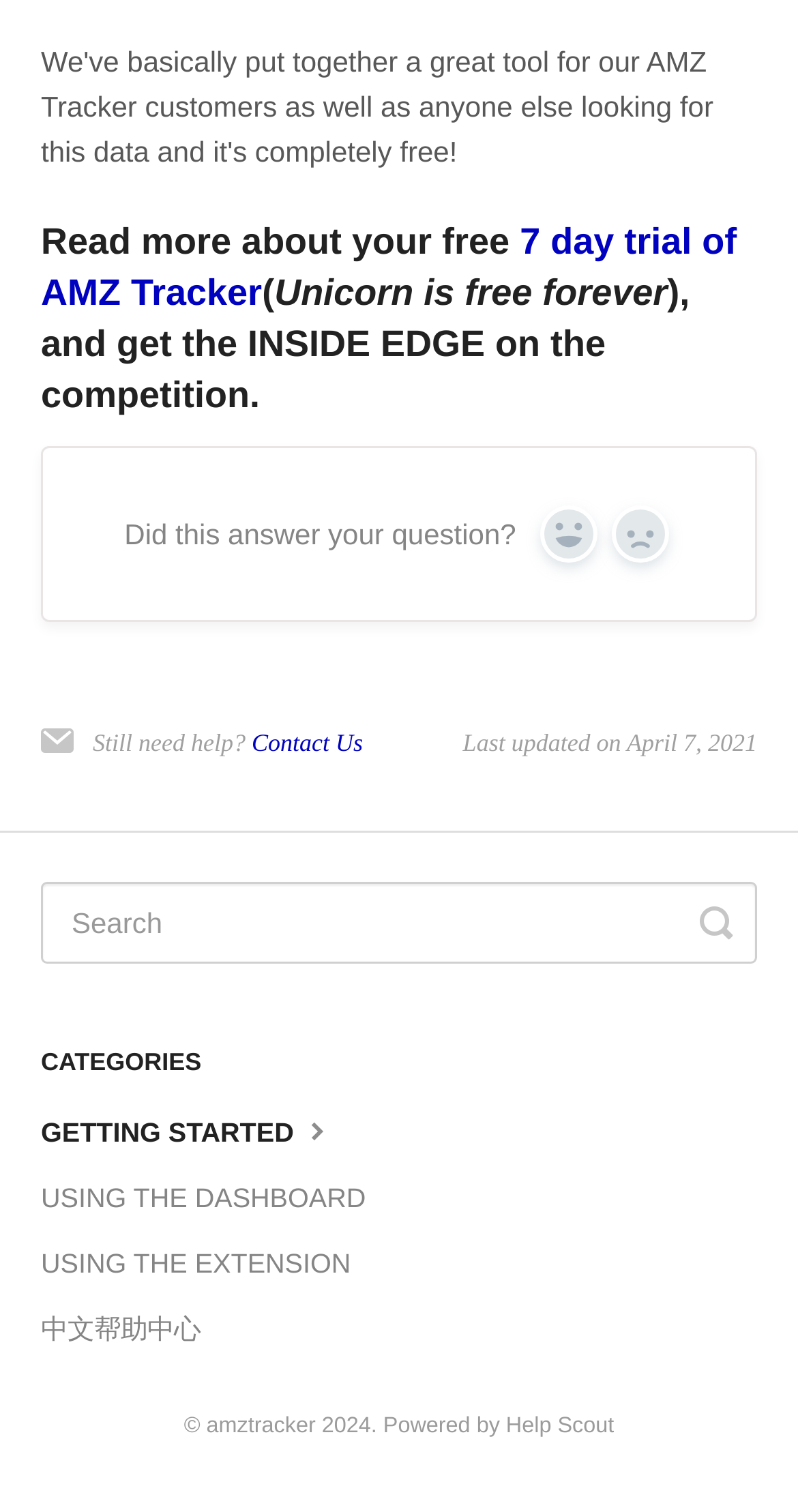What is the last updated date of the webpage?
Based on the image, answer the question with a single word or brief phrase.

April 7, 2021